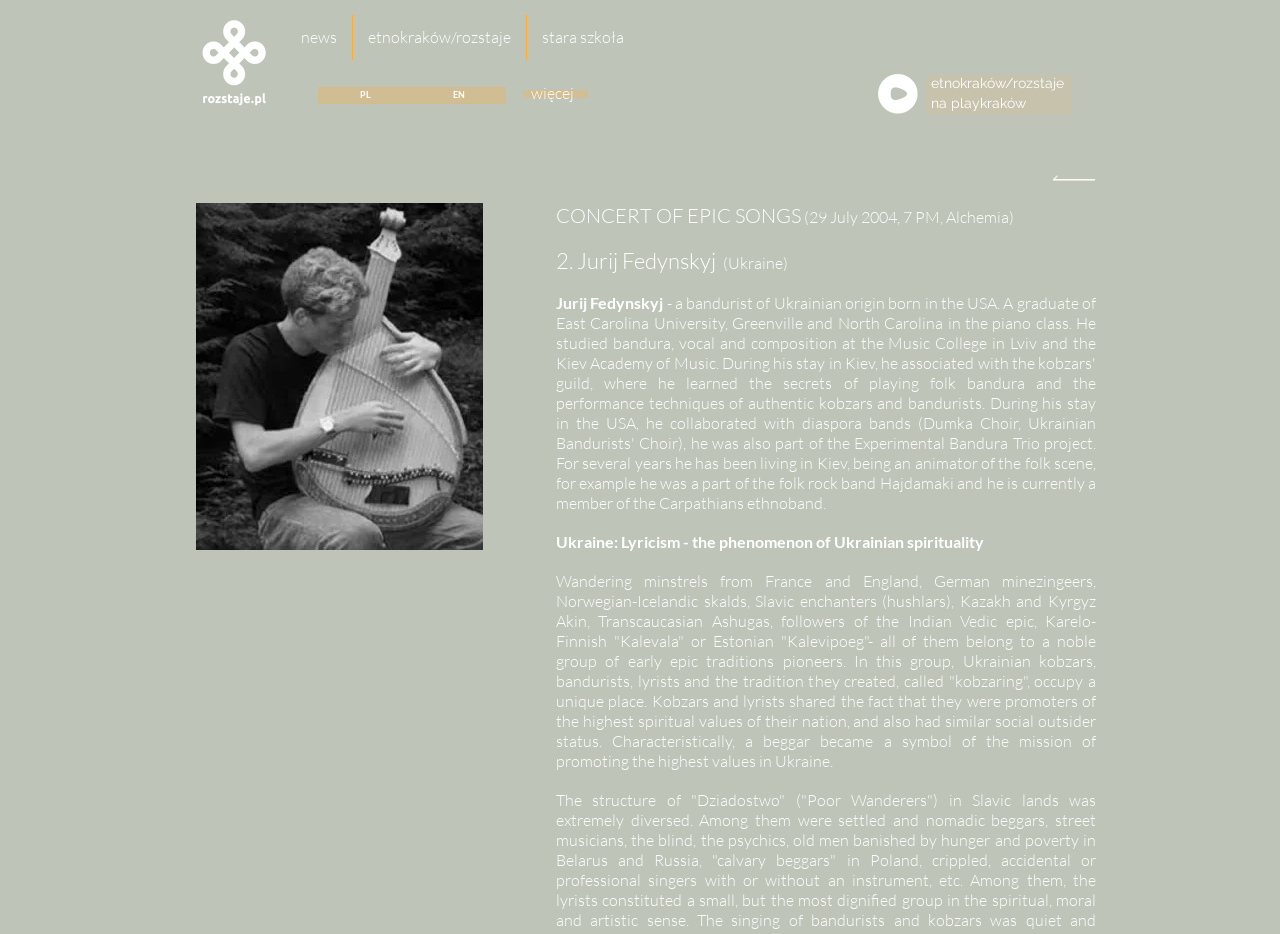What is the language currently selected in the language selector?
Respond with a short answer, either a single word or a phrase, based on the image.

English